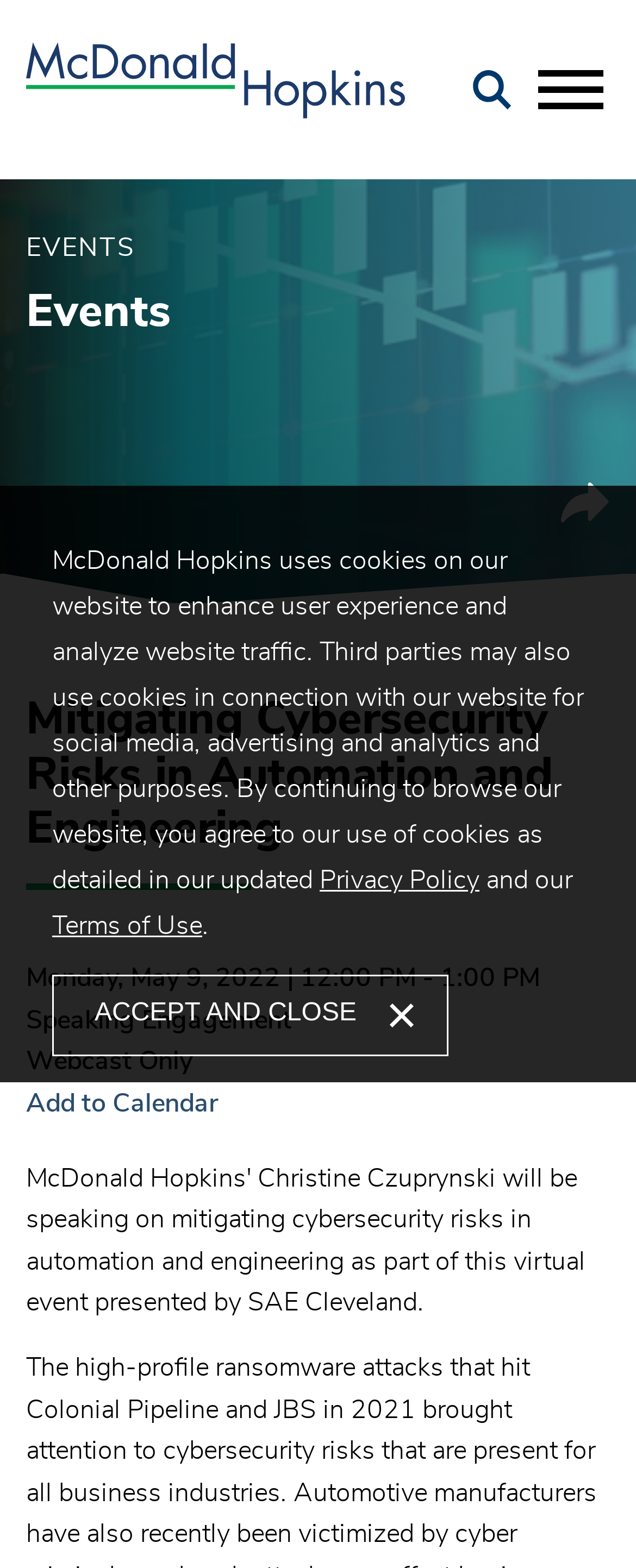Please identify the bounding box coordinates of the region to click in order to complete the task: "Share the event". The coordinates must be four float numbers between 0 and 1, specified as [left, top, right, bottom].

[0.882, 0.321, 0.959, 0.337]